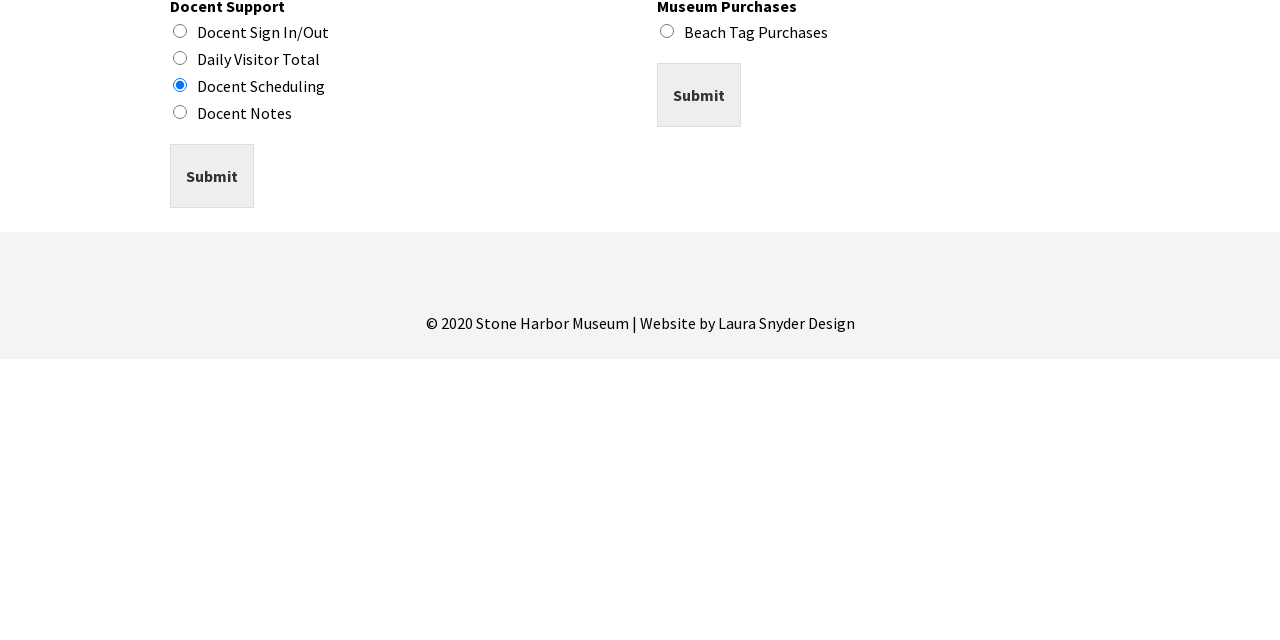Find the bounding box of the UI element described as: "Login with username and password". The bounding box coordinates should be given as four float values between 0 and 1, i.e., [left, top, right, bottom].

None